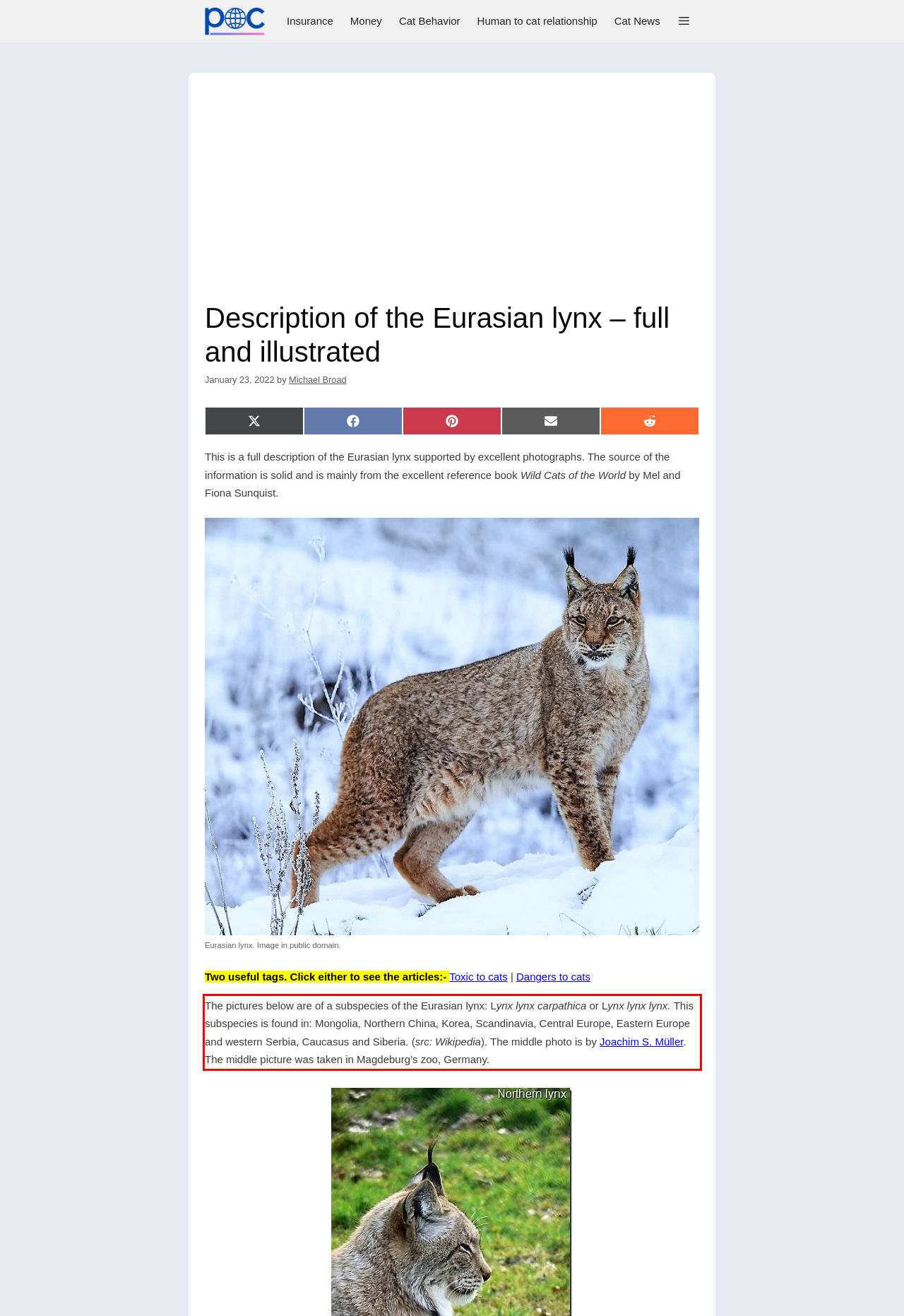From the screenshot of the webpage, locate the red bounding box and extract the text contained within that area.

The pictures below are of a subspecies of the Eurasian lynx: Lynx lynx carpathica or Lynx lynx lynx. This subspecies is found in: Mongolia, Northern China, Korea, Scandinavia, Central Europe, Eastern Europe and western Serbia, Caucasus and Siberia. (src: Wikipedia). The middle photo is by Joachim S. Müller. The middle picture was taken in Magdeburg’s zoo, Germany.